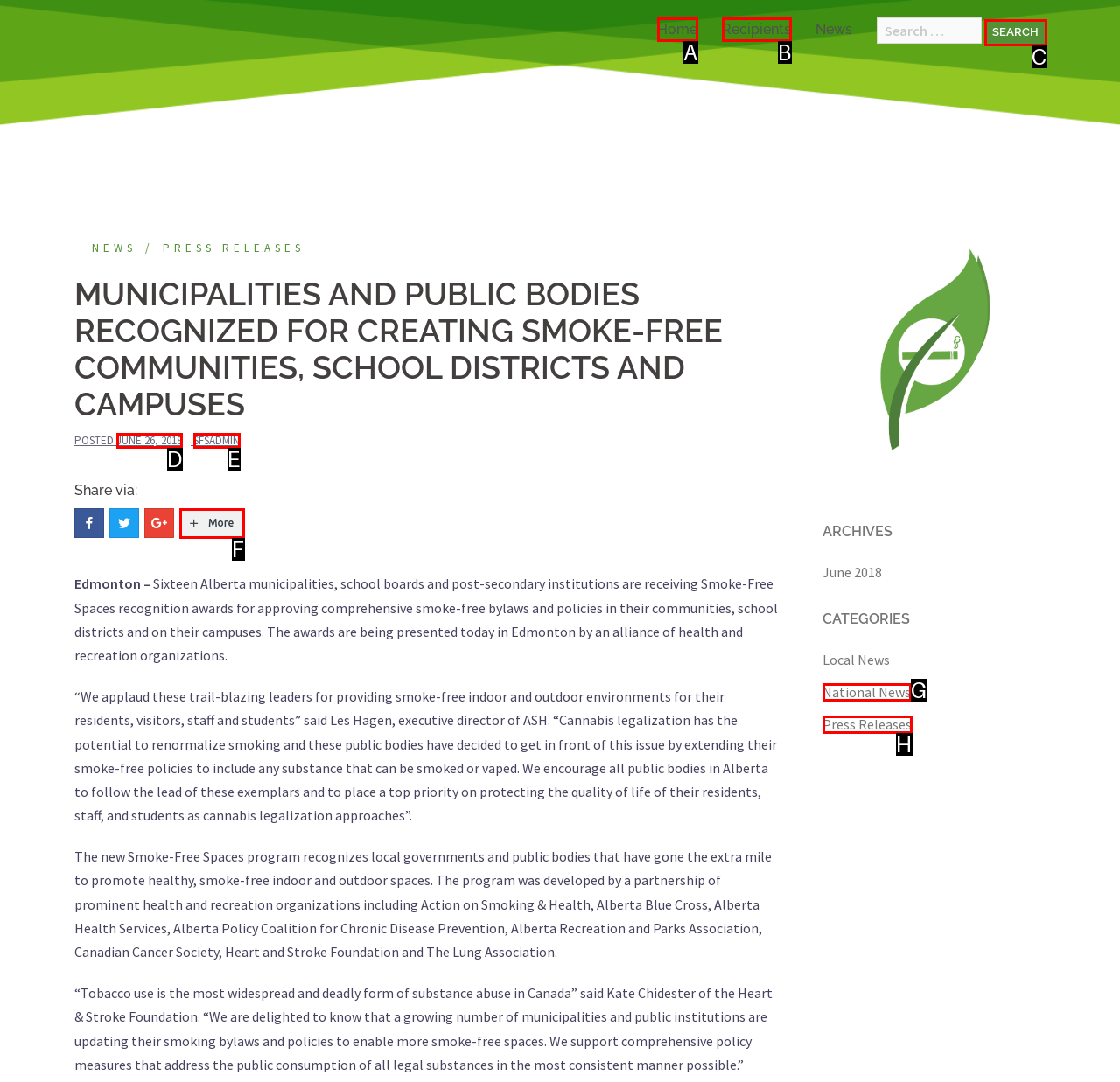Which HTML element among the options matches this description: June 26, 2018July 3, 2018? Answer with the letter representing your choice.

D